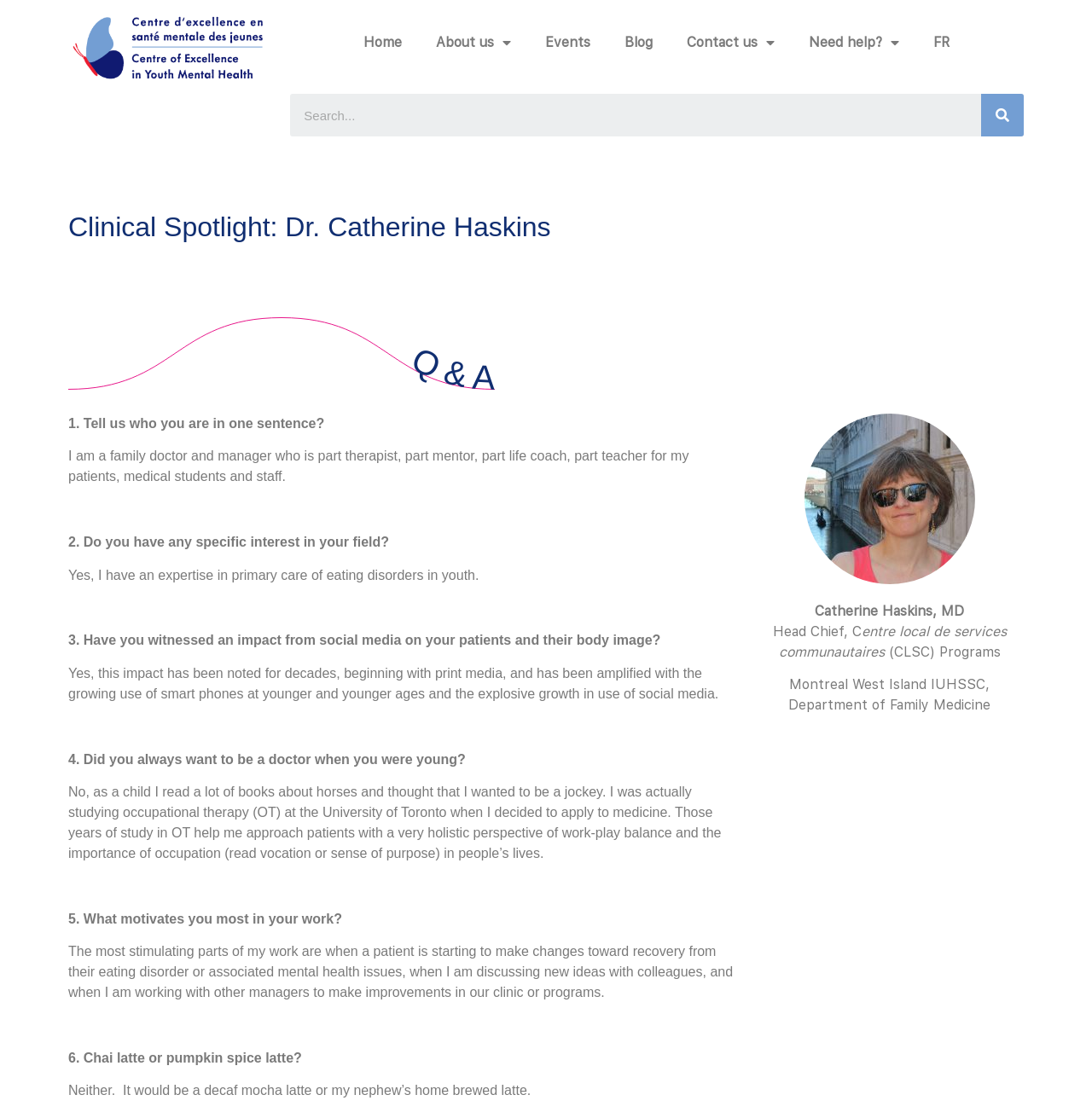Please specify the bounding box coordinates of the region to click in order to perform the following instruction: "Search for something".

[0.265, 0.084, 0.937, 0.122]